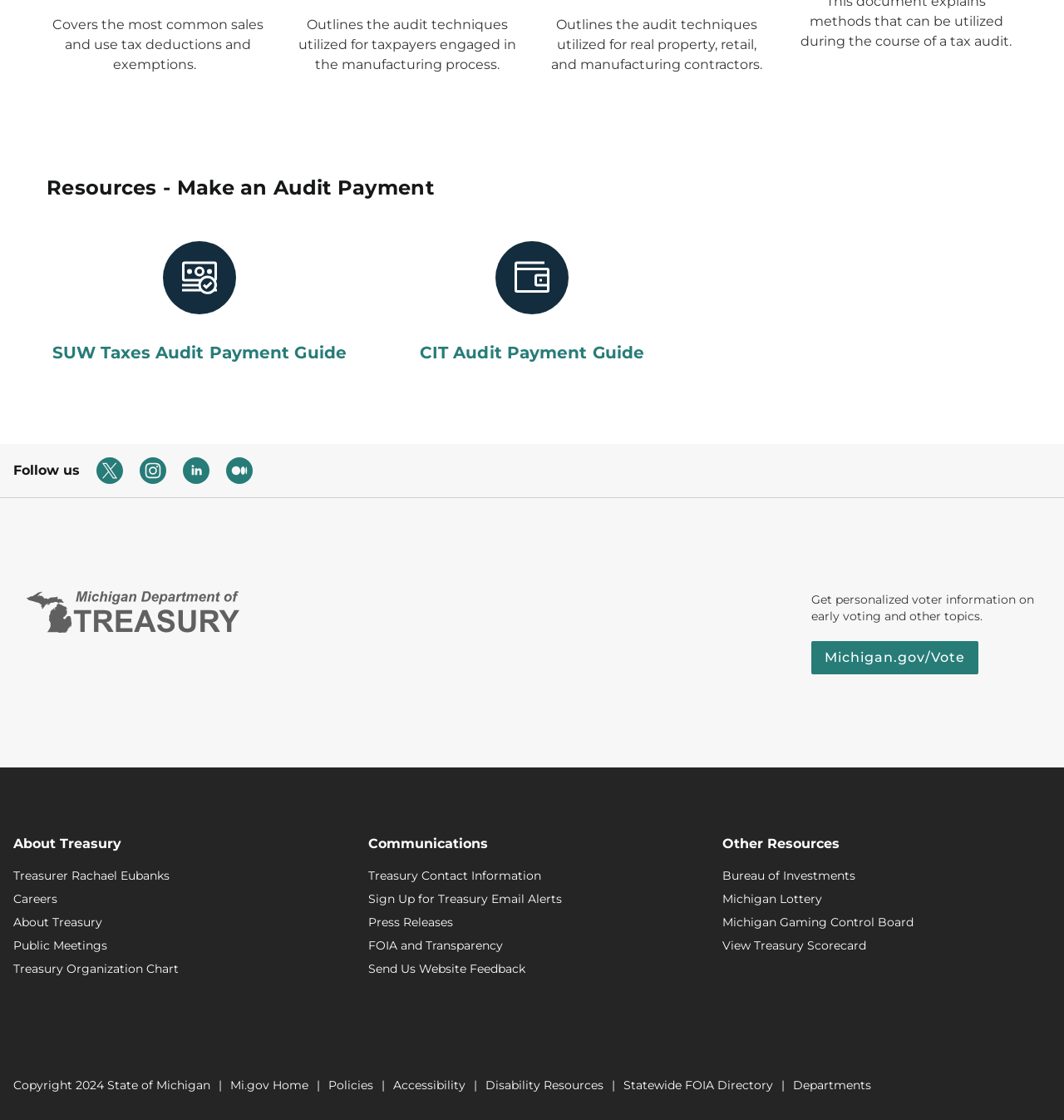Carefully examine the image and provide an in-depth answer to the question: What is the topic of the 'About Treasury' section?

The 'About Treasury' section contains links to information about the Treasurer, careers, public meetings, and the Treasury organization chart, suggesting that the topic of this section is related to the Treasurer and organization information.